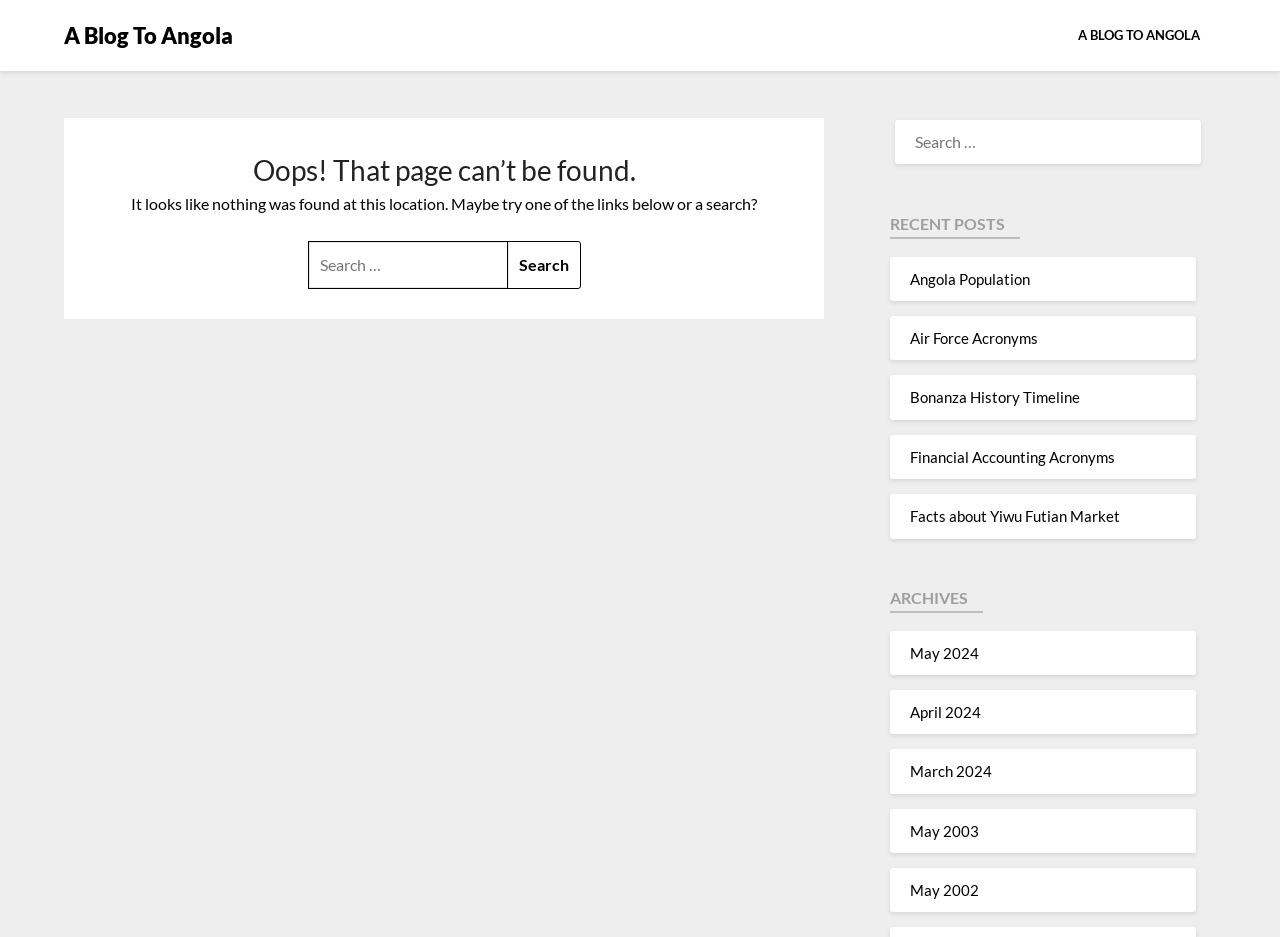Please identify the bounding box coordinates of the clickable region that I should interact with to perform the following instruction: "Read about Bilbo & Frodo's Birthday". The coordinates should be expressed as four float numbers between 0 and 1, i.e., [left, top, right, bottom].

None